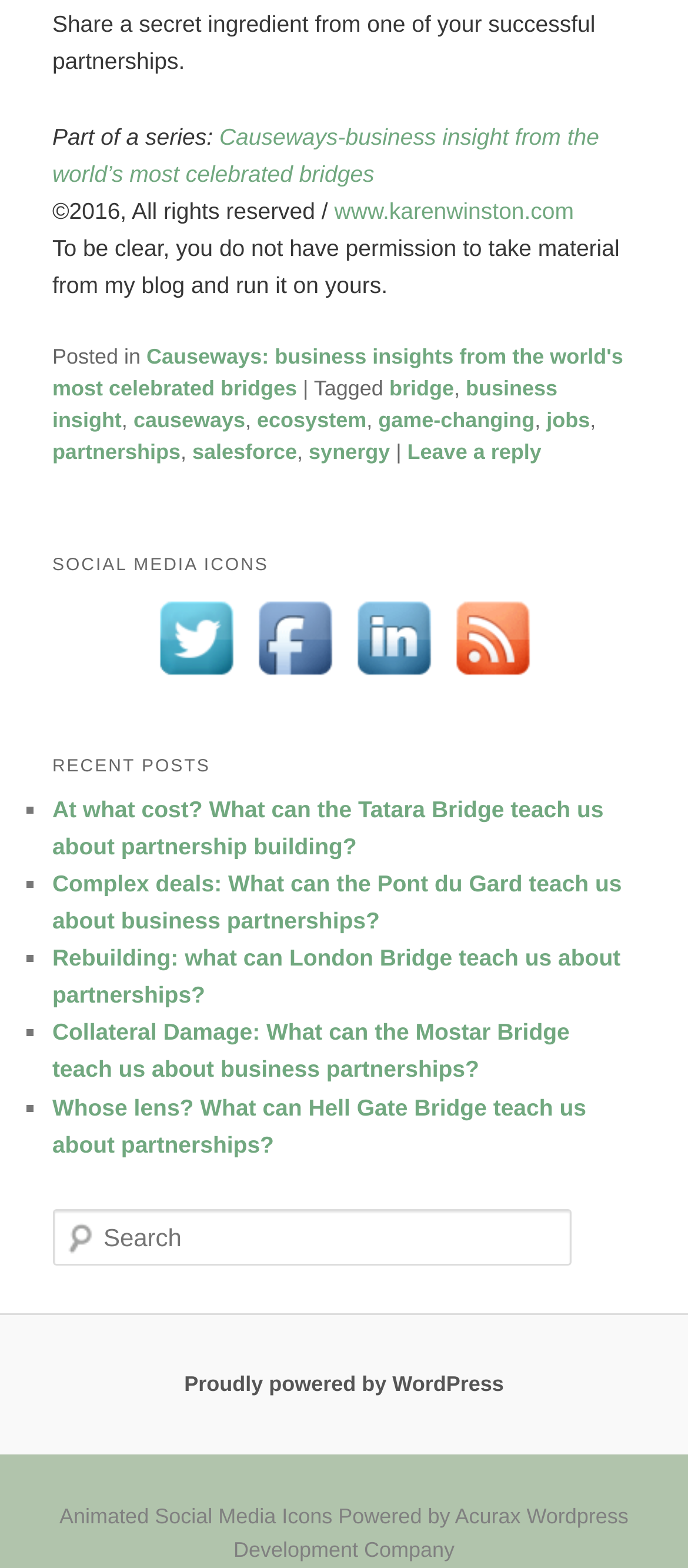What is the name of the company powering the website?
Give a detailed and exhaustive answer to the question.

The name of the company powering the website can be determined by reading the text 'Proudly powered by WordPress' at the bottom of the page. This indicates that the website is powered by WordPress.